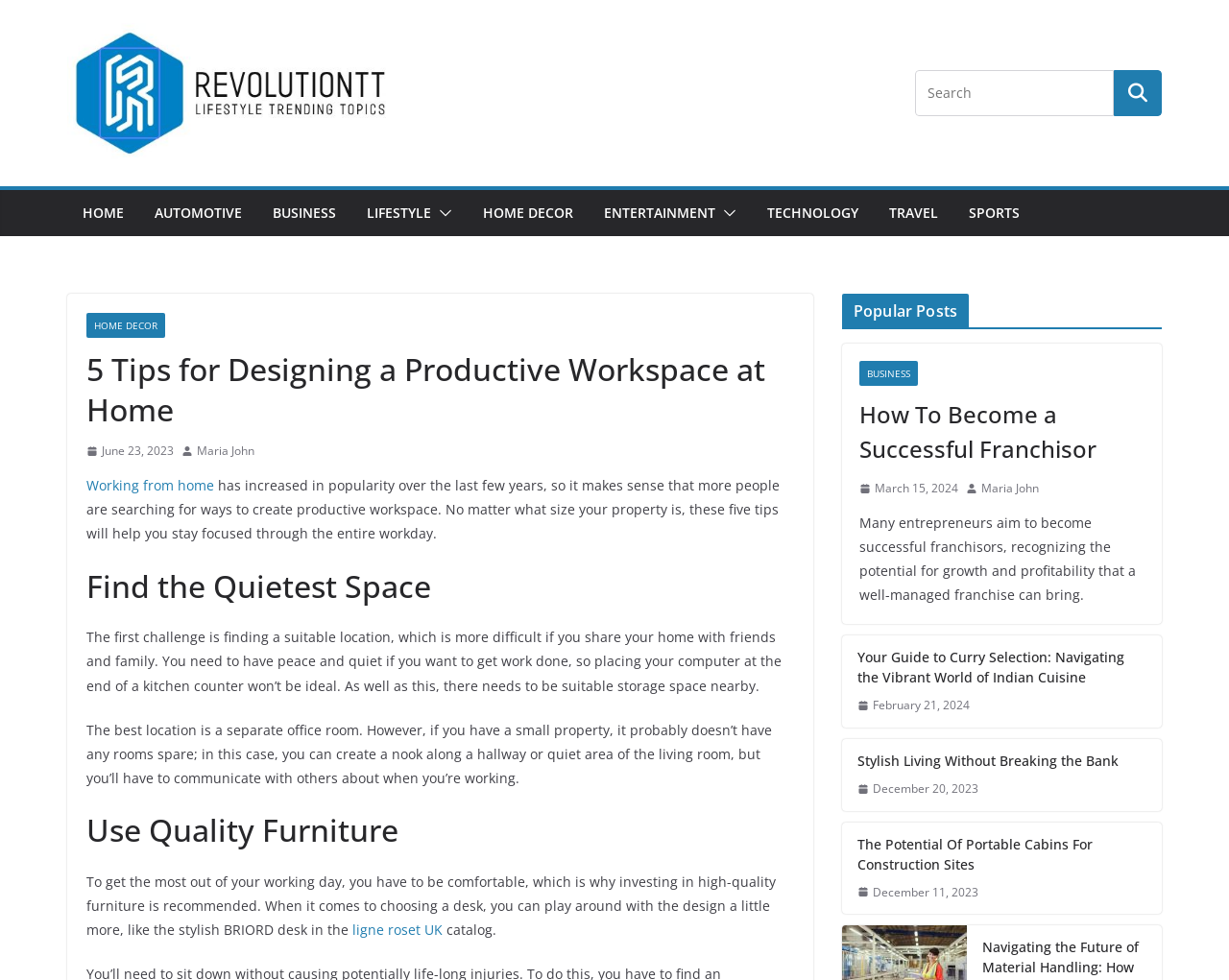Find the bounding box coordinates of the clickable element required to execute the following instruction: "Visit the ligne roset UK website". Provide the coordinates as four float numbers between 0 and 1, i.e., [left, top, right, bottom].

[0.287, 0.94, 0.36, 0.958]